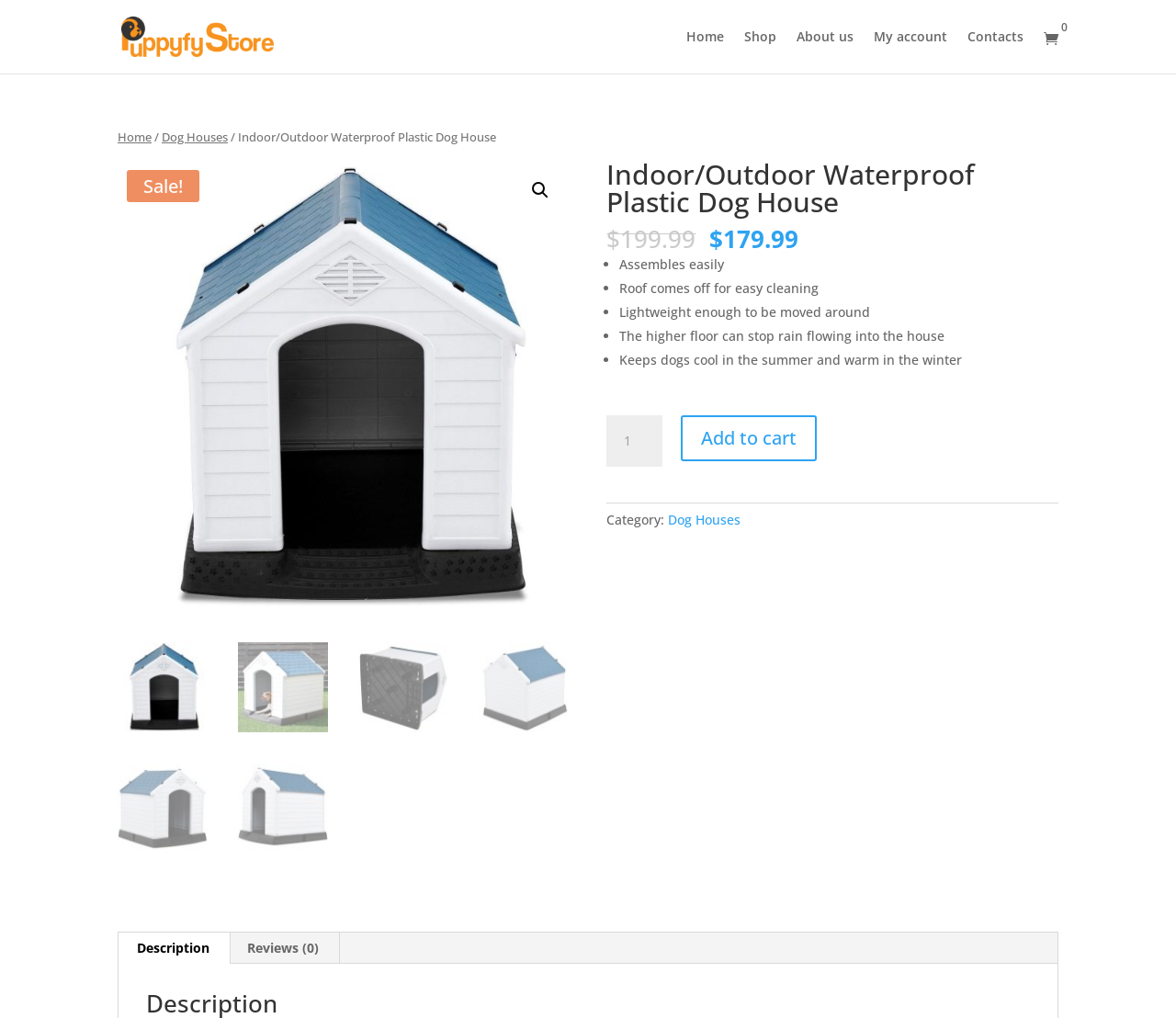Please find the bounding box coordinates for the clickable element needed to perform this instruction: "View reviews".

[0.193, 0.916, 0.288, 0.947]